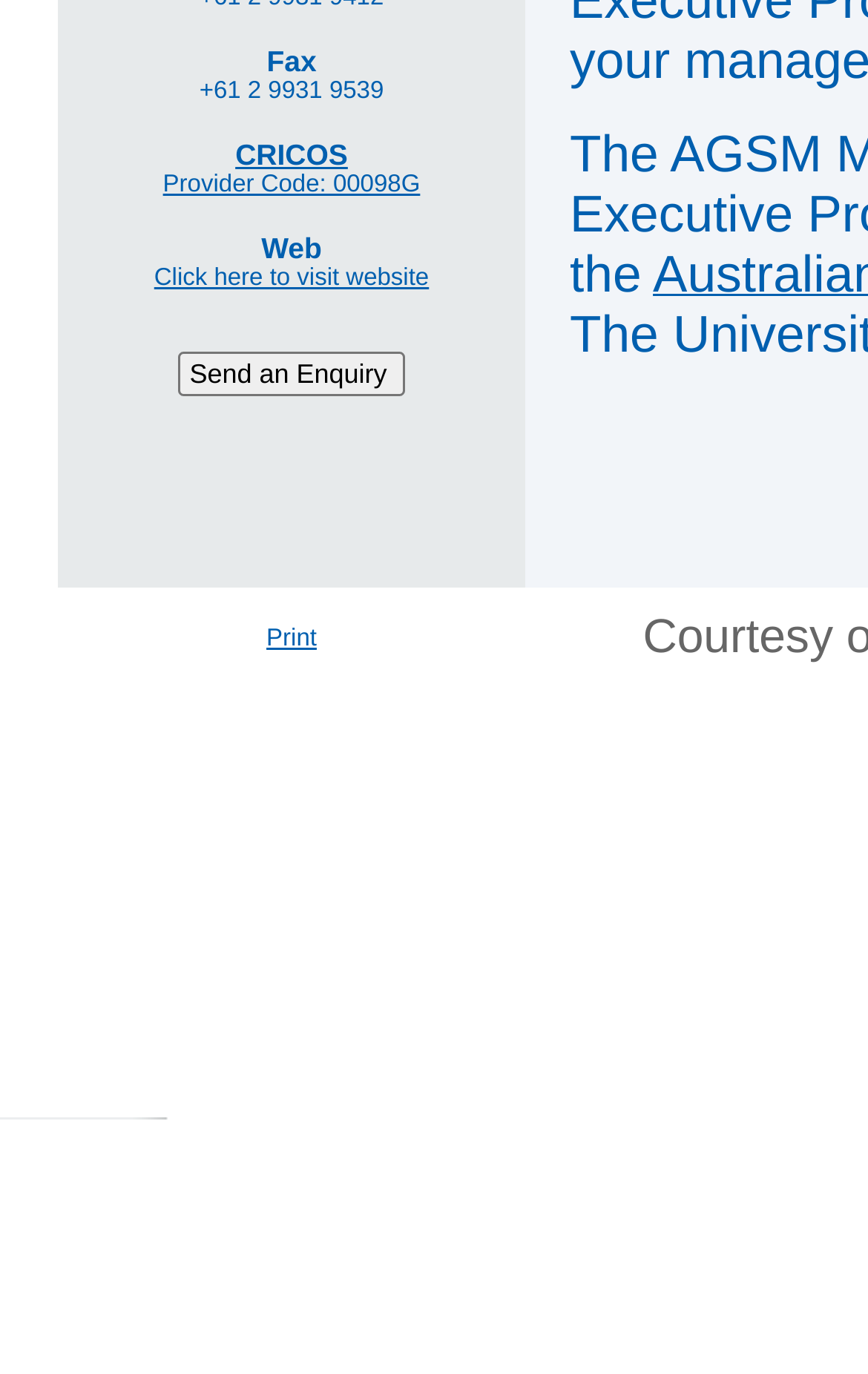Determine the bounding box coordinates in the format (top-left x, top-left y, bottom-right x, bottom-right y). Ensure all values are floating point numbers between 0 and 1. Identify the bounding box of the UI element described by: Print

[0.307, 0.455, 0.365, 0.475]